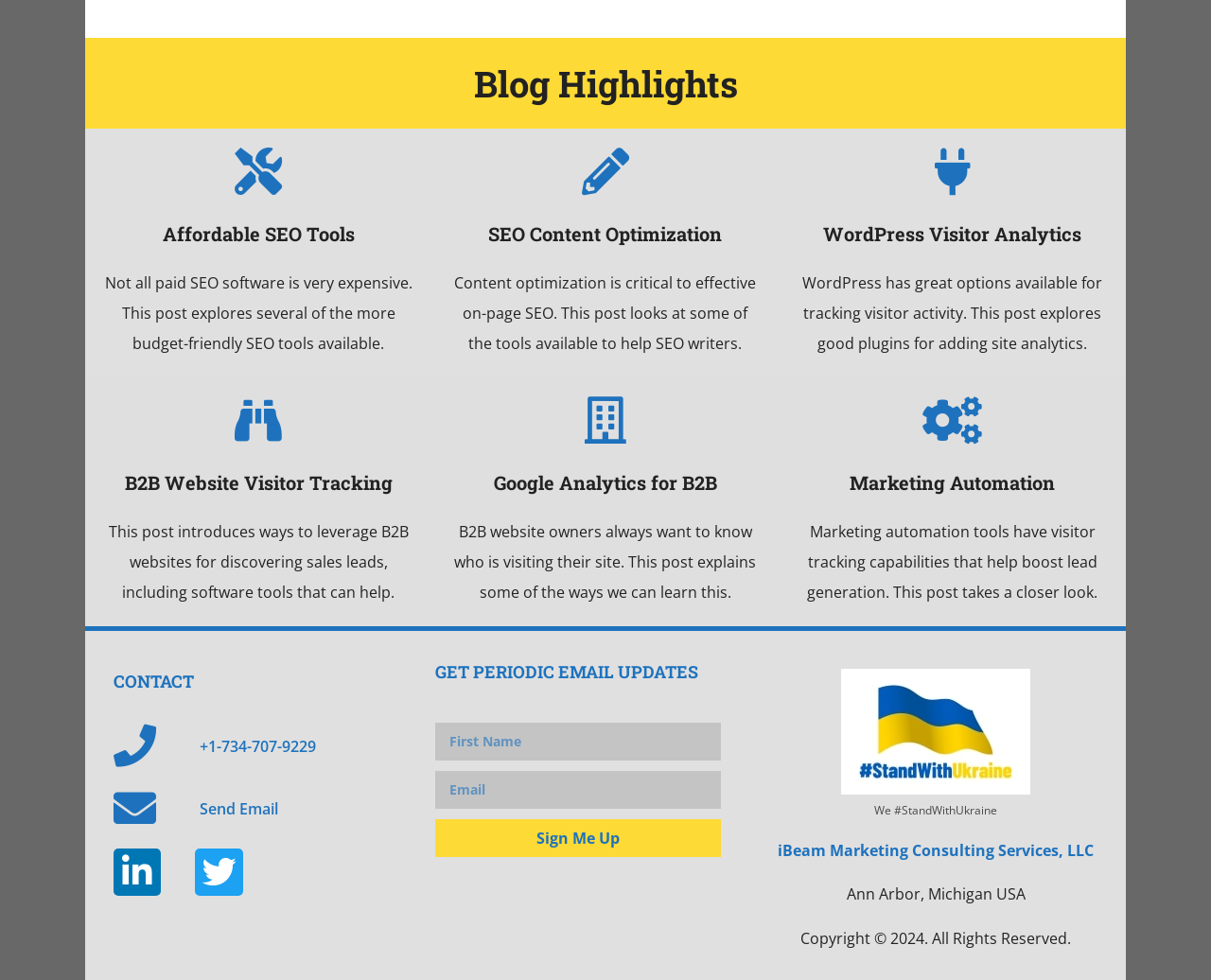Show the bounding box coordinates for the element that needs to be clicked to execute the following instruction: "Click on 'Affordable SEO Tools'". Provide the coordinates in the form of four float numbers between 0 and 1, i.e., [left, top, right, bottom].

[0.134, 0.226, 0.293, 0.251]